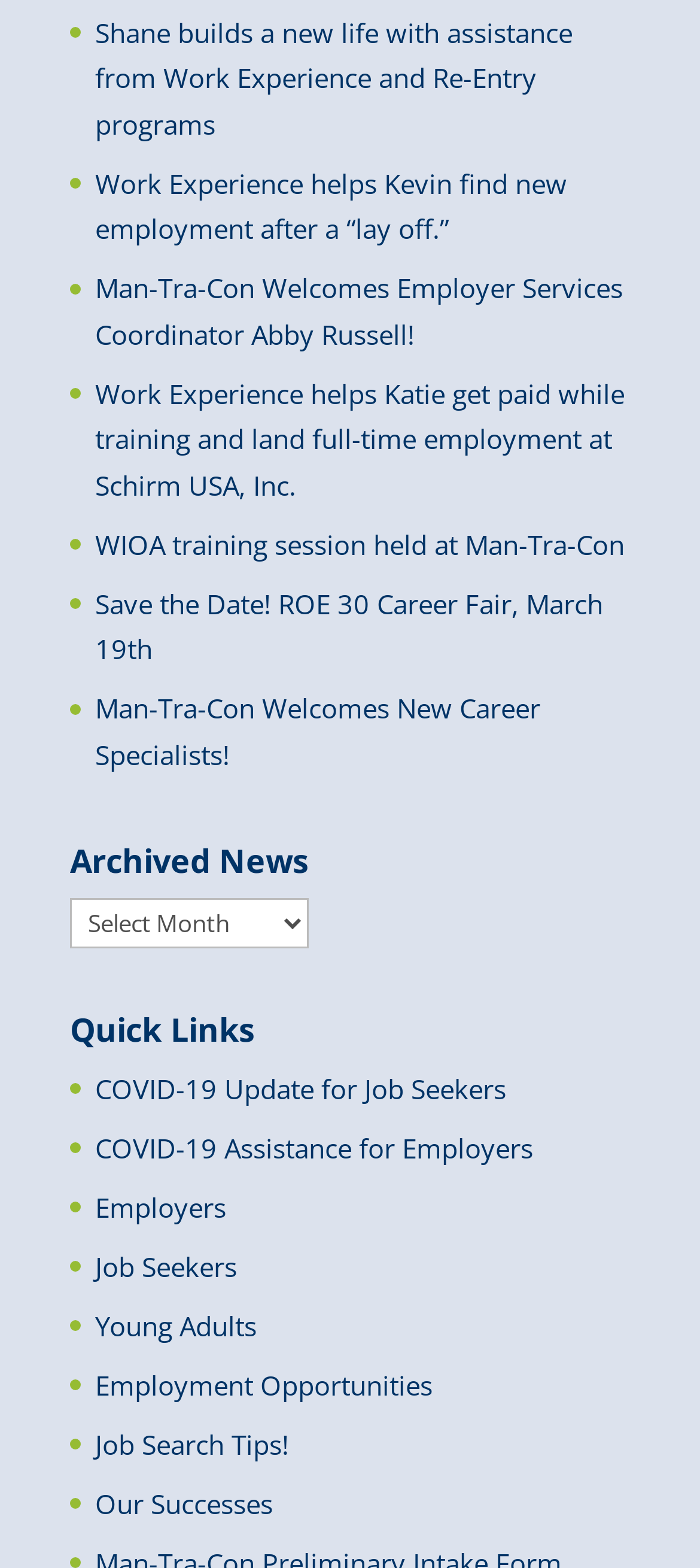Based on the image, give a detailed response to the question: What type of individuals does Man-Tra-Con provide services for?

Based on the links provided under the 'Quick Links' section, it appears that Man-Tra-Con provides services for Job Seekers, Employers, and Young Adults, offering resources and assistance for each group.